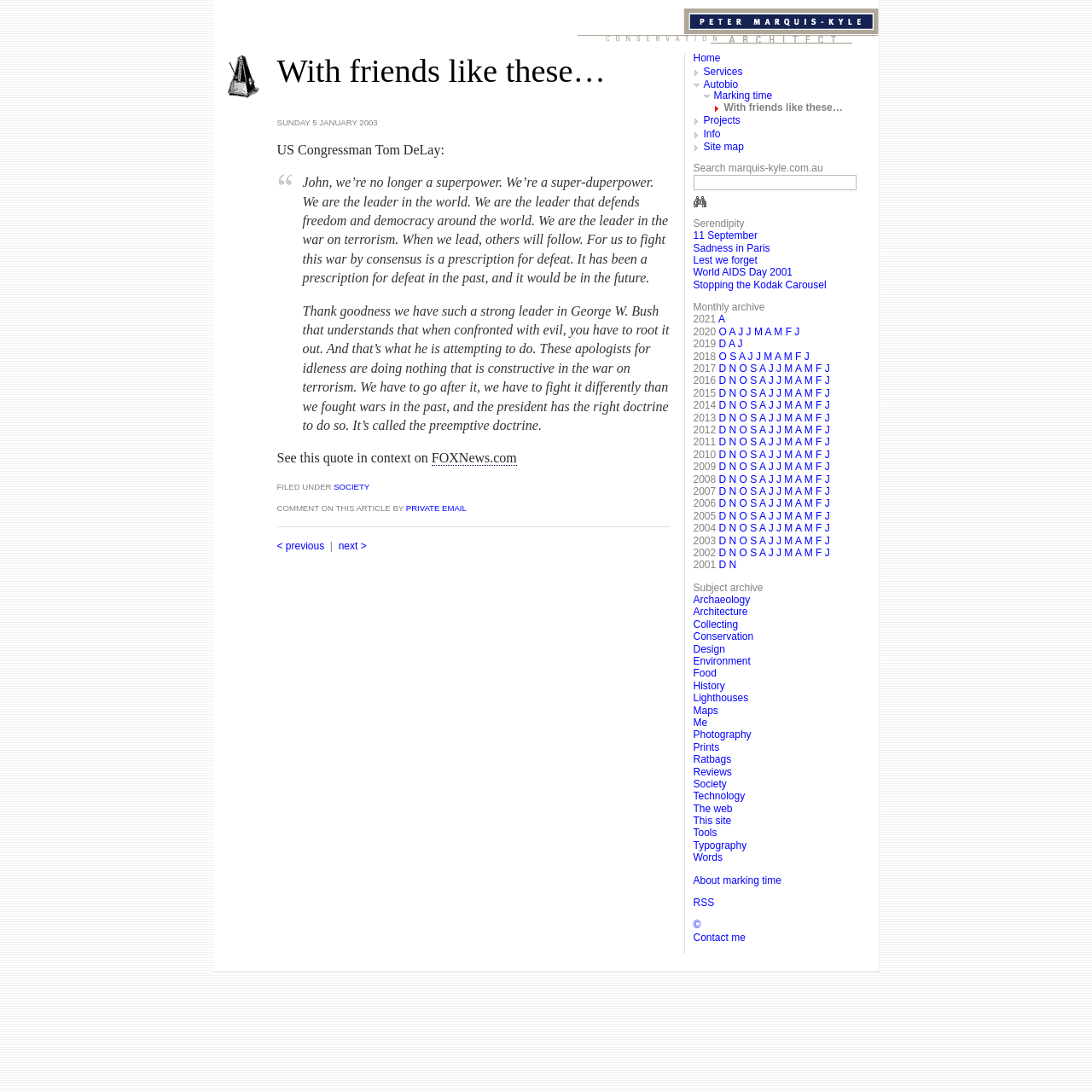From the webpage screenshot, predict the bounding box coordinates (top-left x, top-left y, bottom-right x, bottom-right y) for the UI element described here: World AIDS Day 2001

[0.635, 0.244, 0.726, 0.255]